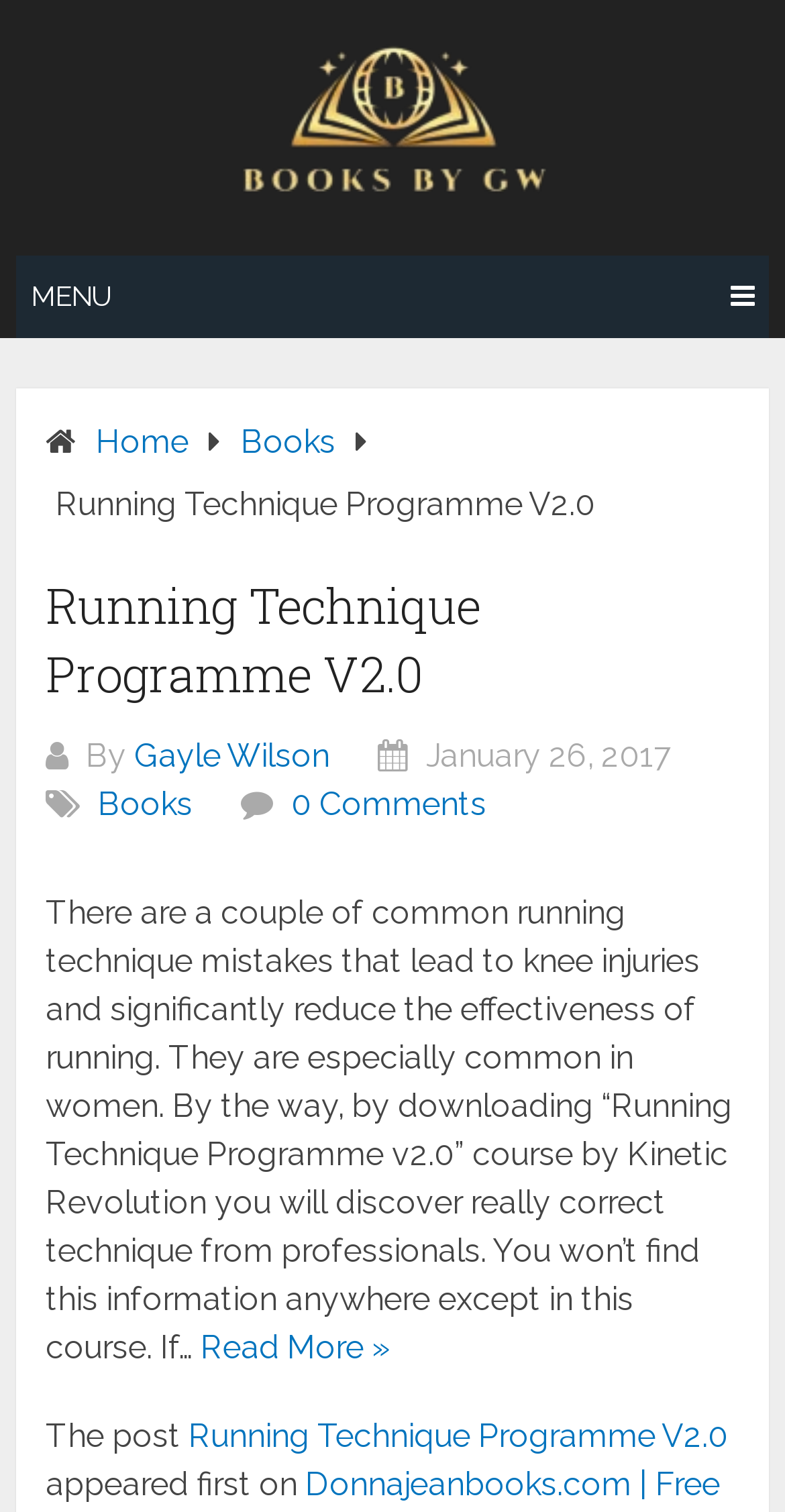Give a detailed explanation of the elements present on the webpage.

The webpage is about the "Running Technique Programme V2.0" and appears to be a blog post or article. At the top left, there is a website logo, which is an image. Next to the logo, there is a menu link with a dropdown icon. The menu has several links, including "Home" and "Books".

Below the menu, there is a header section that spans almost the entire width of the page. It contains the title "Running Technique Programme V2.0" and some additional information, including the author's name, "Gayle Wilson", and the date "January 26, 2017".

The main content of the page is a block of text that discusses common running technique mistakes that can lead to knee injuries. The text is quite long and takes up most of the page. It mentions a course called "Running Technique Programme v2.0" by Kinetic Revolution and encourages readers to download it to learn correct running techniques.

At the bottom of the page, there is a "Read More" link, which suggests that there is more content to be read. Below that, there is a footer section that contains some additional text, including a link to the same "Running Technique Programme V2.0" and a phrase "appeared first on".